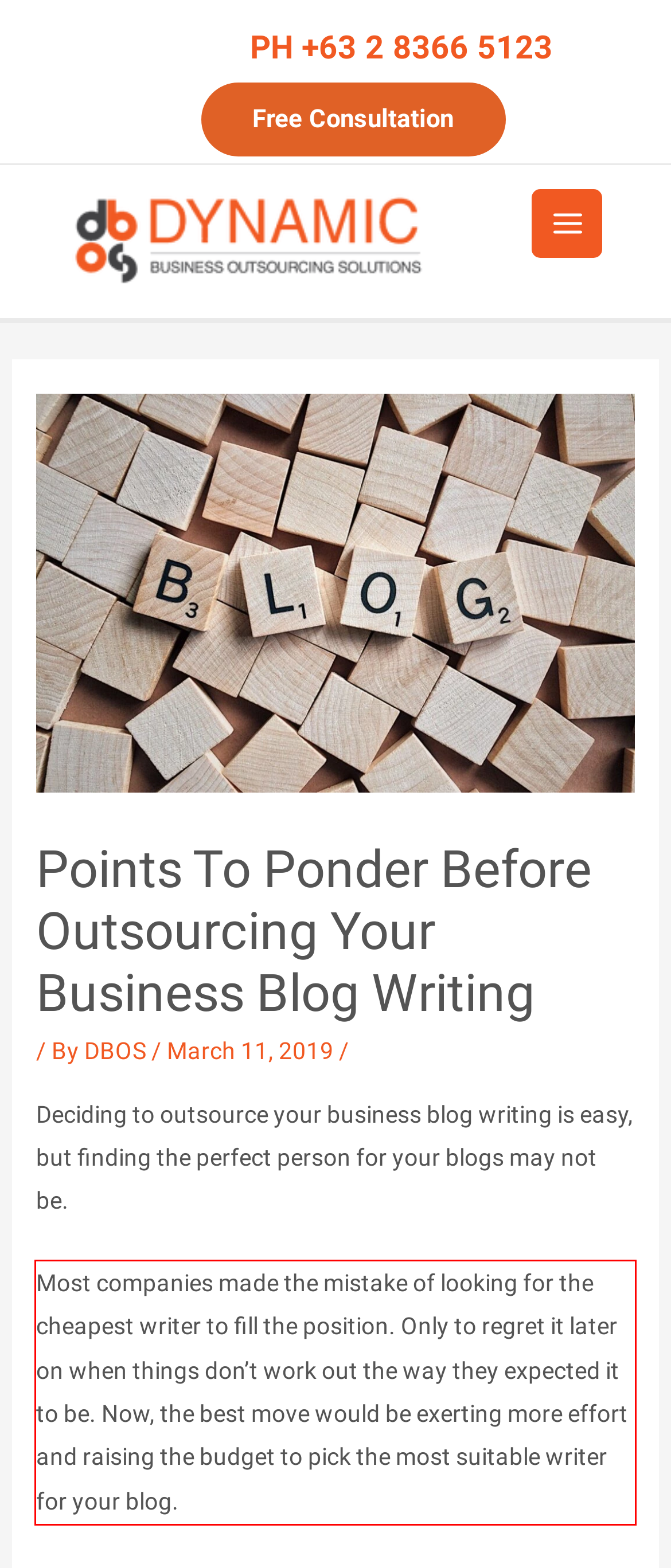Please take the screenshot of the webpage, find the red bounding box, and generate the text content that is within this red bounding box.

Most companies made the mistake of looking for the cheapest writer to fill the position. Only to regret it later on when things don’t work out the way they expected it to be. Now, the best move would be exerting more effort and raising the budget to pick the most suitable writer for your blog.